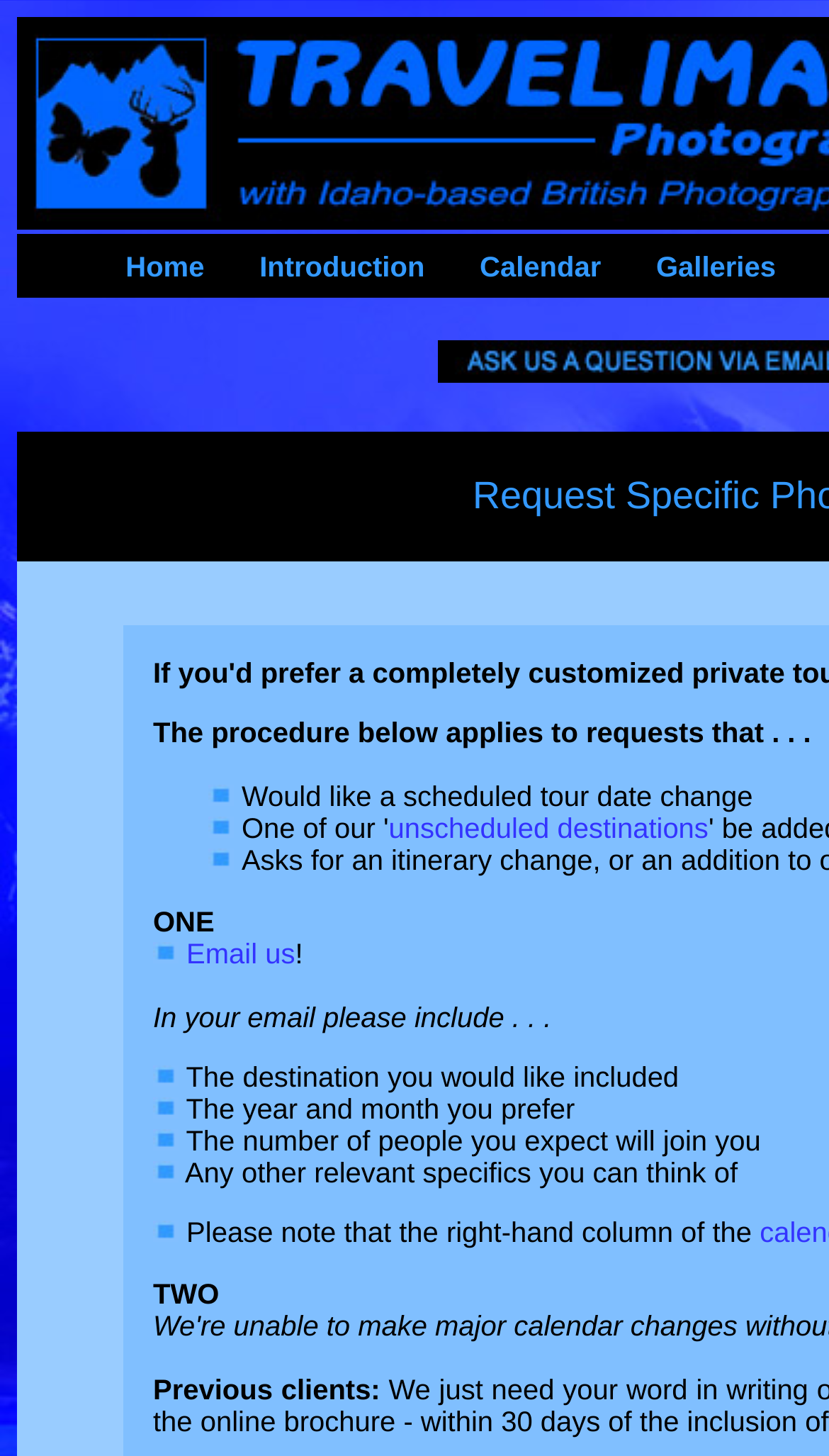How many steps are involved in requesting a tour date change?
Look at the image and respond with a single word or a short phrase.

Three